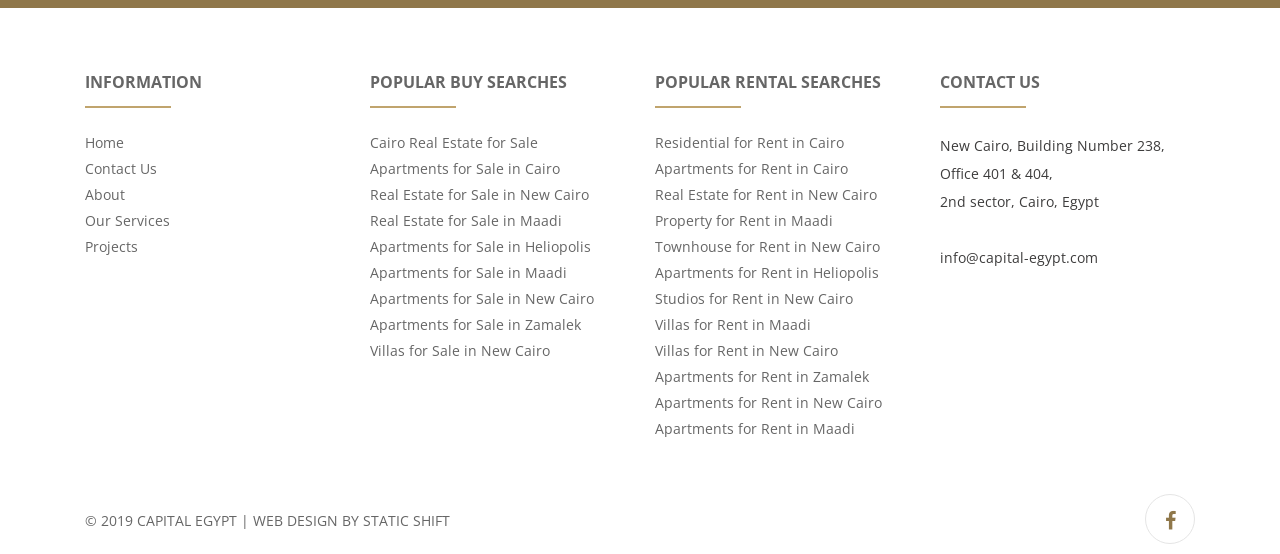Predict the bounding box of the UI element that fits this description: "Apartments for Rent in Cairo".

[0.512, 0.288, 0.662, 0.322]